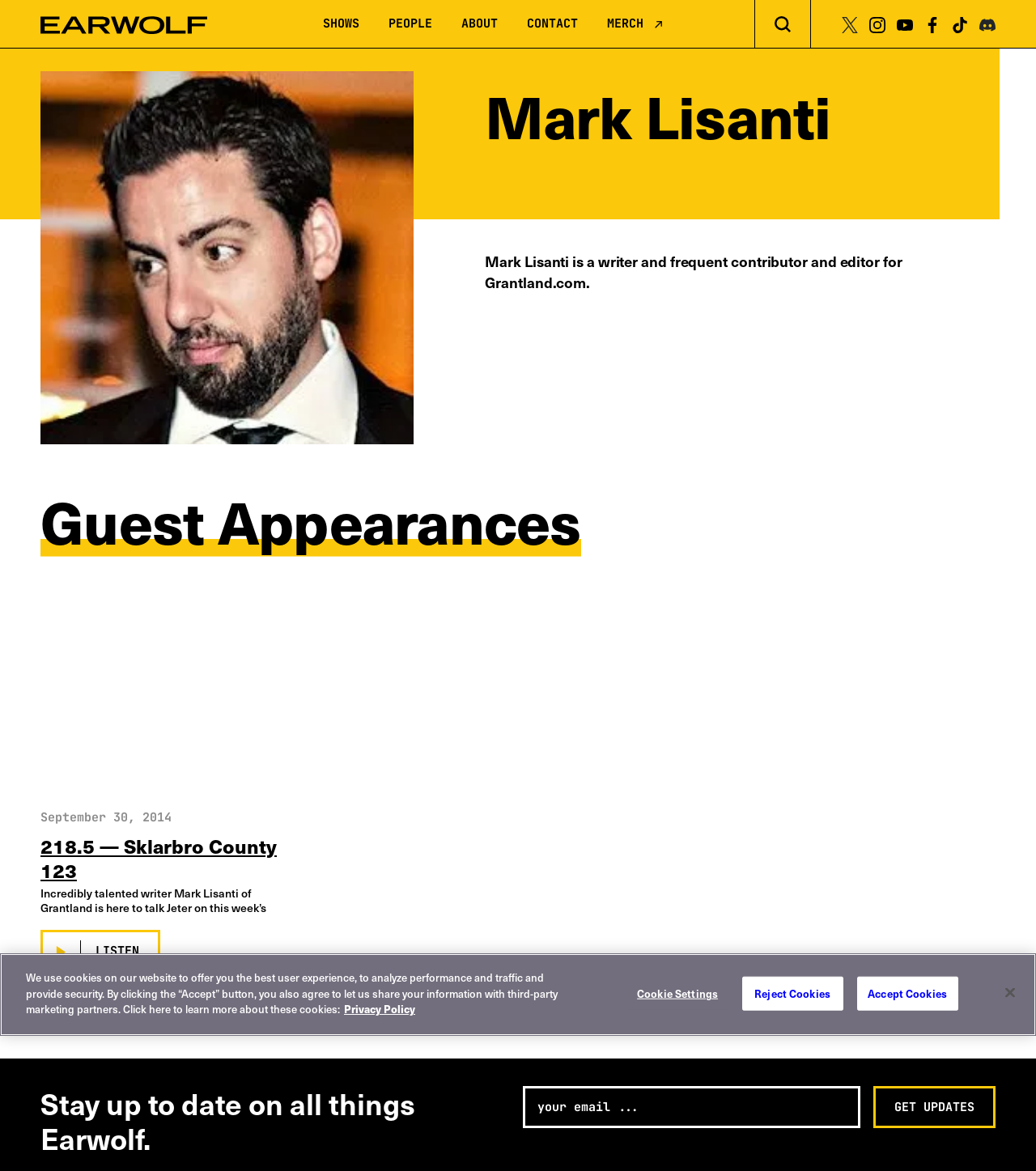What social media platforms are listed?
Using the image, respond with a single word or phrase.

Instagram, YouTube, Facebook, Tiktok